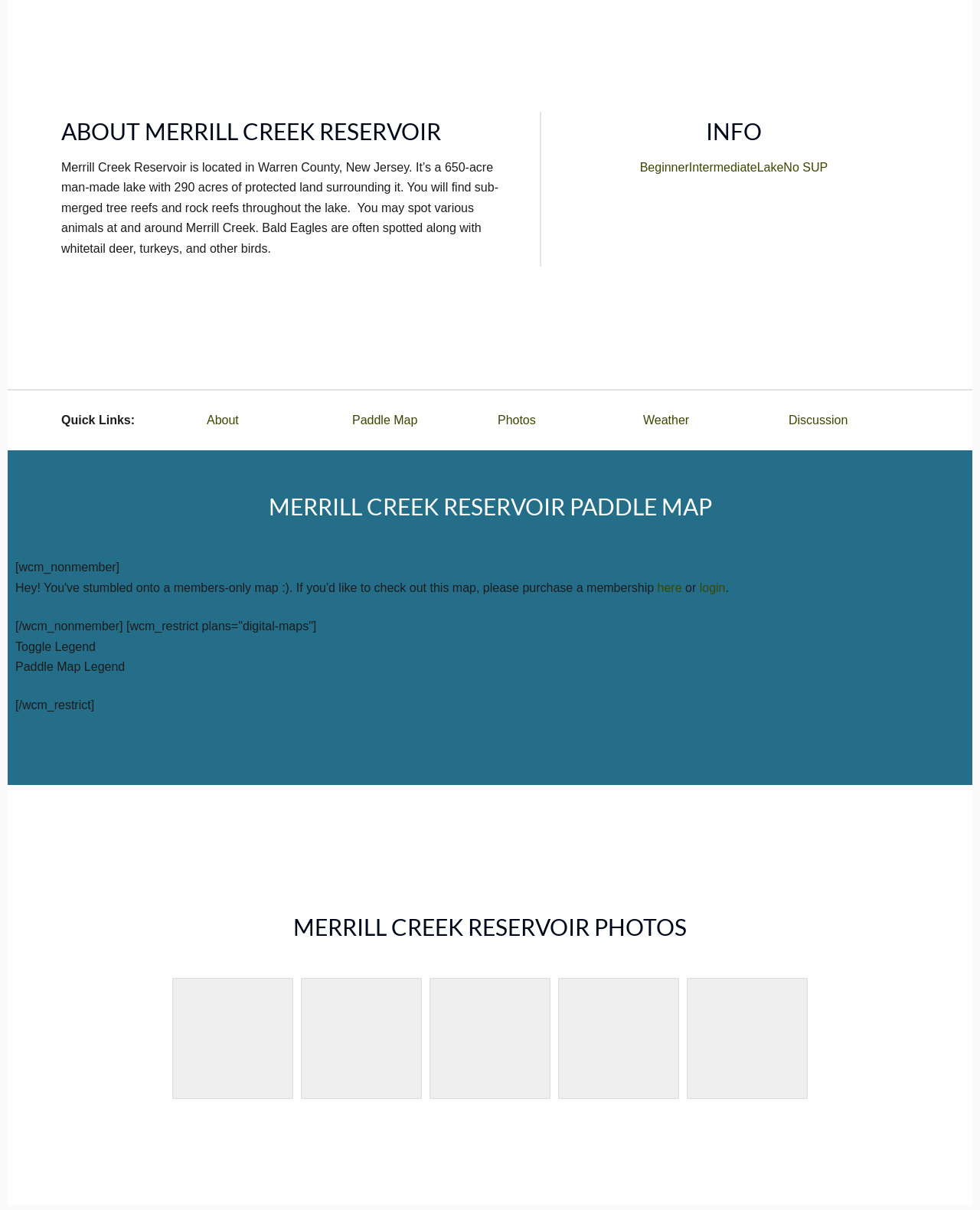Based on the element description Admissions, identify the bounding box of the UI element in the given webpage screenshot. The coordinates should be in the format (top-left x, top-left y, bottom-right x, bottom-right y) and must be between 0 and 1.

None